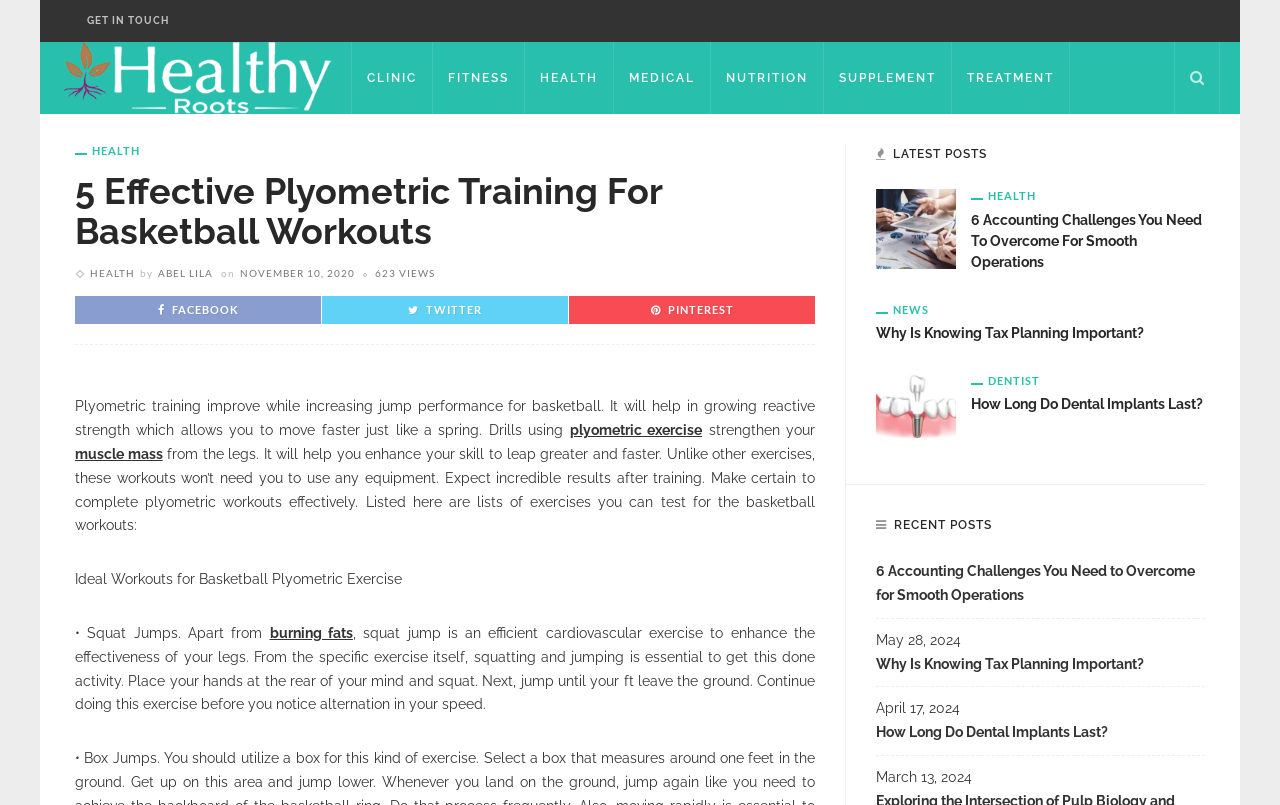Detail the webpage's structure and highlights in your description.

This webpage is about plyometric training for basketball workouts. At the top, there is a navigation menu with links to "GET IN TOUCH", "CLINIC", "FITNESS", "HEALTH", "MEDICAL", "NUTRITION", "SUPPLEMENT", and "TREATMENT". Below the navigation menu, there is a logo and a link to "Healthy Roots – Natural Way To Live A Healthy Life".

The main content of the webpage is divided into two sections. The first section is an article about plyometric training, which is titled "5 Effective Plyometric Training For Basketball Workouts". The article is written by "ABEL LILA" and was published on "NOVEMBER 10, 2020". It has 623 views and provides information on how plyometric training can improve jump performance for basketball. The article also mentions that plyometric exercises can help strengthen muscle mass and enhance skills to leap greater and faster.

The second section is a list of exercises that can be tested for basketball workouts, including "Squat Jumps" which is an efficient cardiovascular exercise to enhance the effectiveness of the legs. Below the list of exercises, there are links to latest posts, including "6 Accounting Challenges You Need to Overcome for Smooth Operations", "Why Is Knowing Tax Planning Important?", and "How Long Do Dental Implants Last?".

On the right side of the webpage, there are social media links to Facebook, Twitter, and Pinterest. There is also a section titled "LATEST POSTS" which lists recent articles, including "6 Accounting Challenges You Need to Overcome for Smooth Operations", "Why Is Knowing Tax Planning Important?", and "How Long Do Dental Implants Last?". Each article has a link to the full article and a publication date.